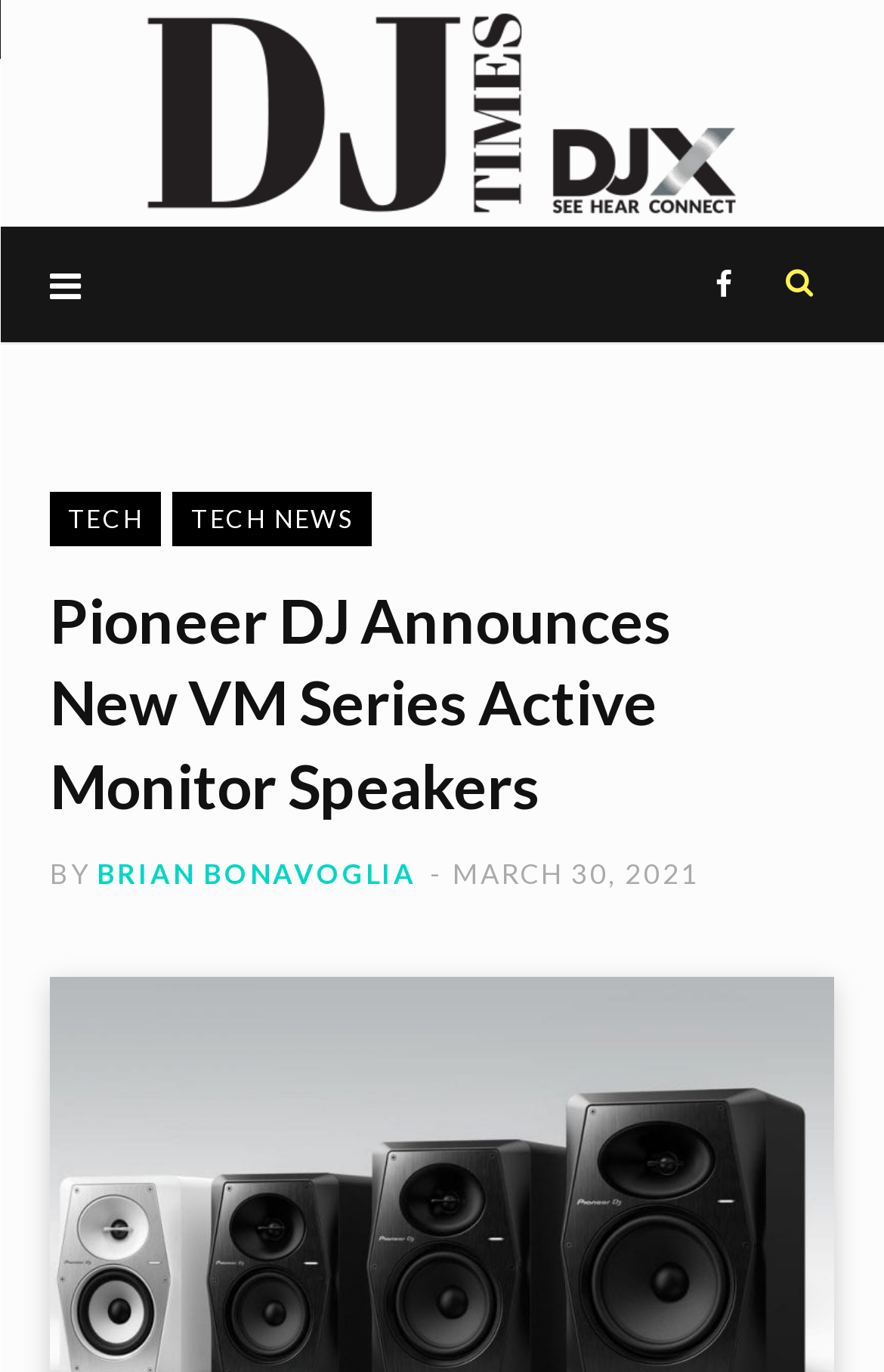Locate the bounding box coordinates for the element described below: "parent_node: Search for:". The coordinates must be four float values between 0 and 1, formatted as [left, top, right, bottom].

[0.889, 0.164, 0.923, 0.248]